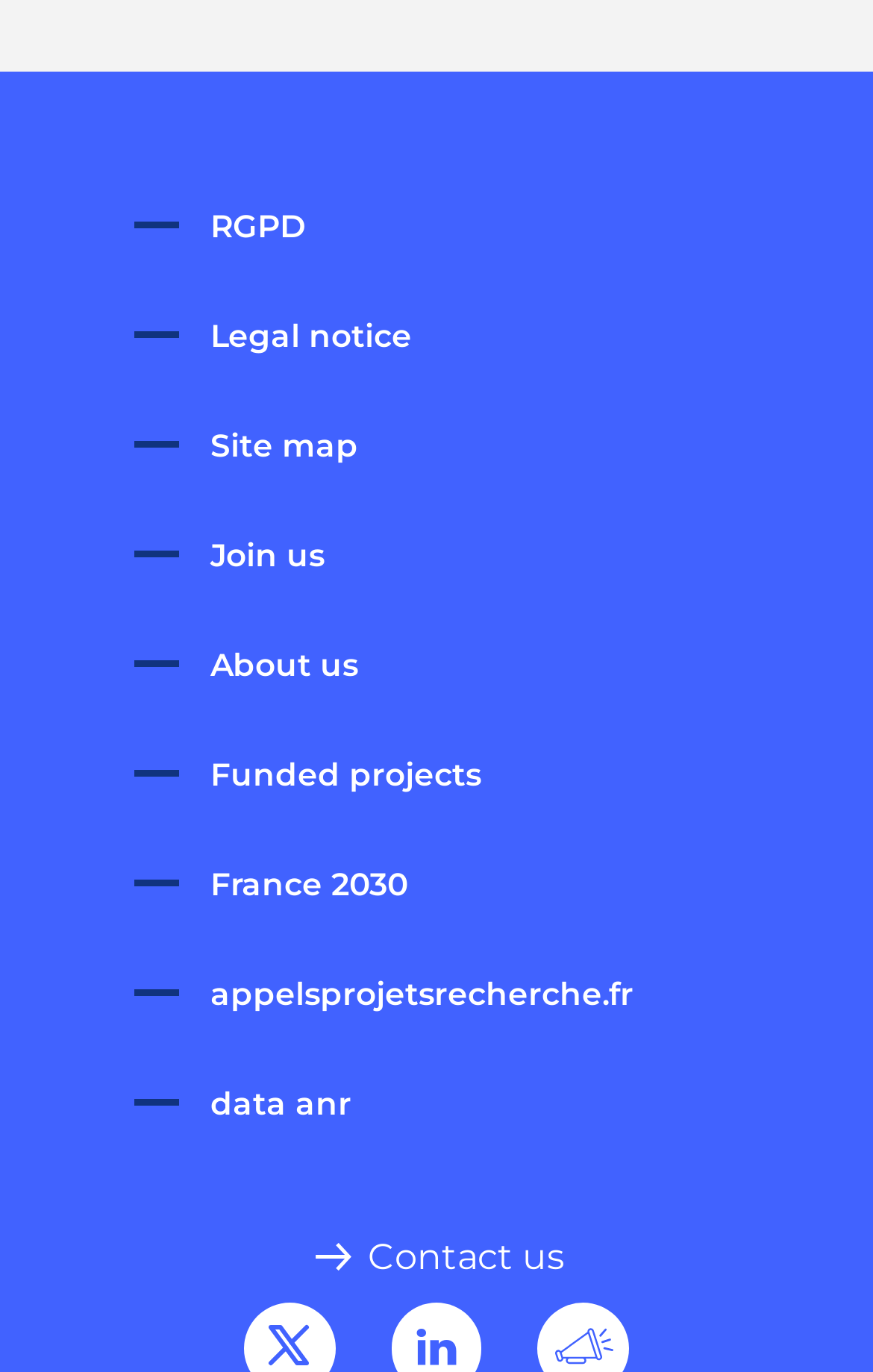Please determine the bounding box coordinates of the section I need to click to accomplish this instruction: "visit Harvest".

None